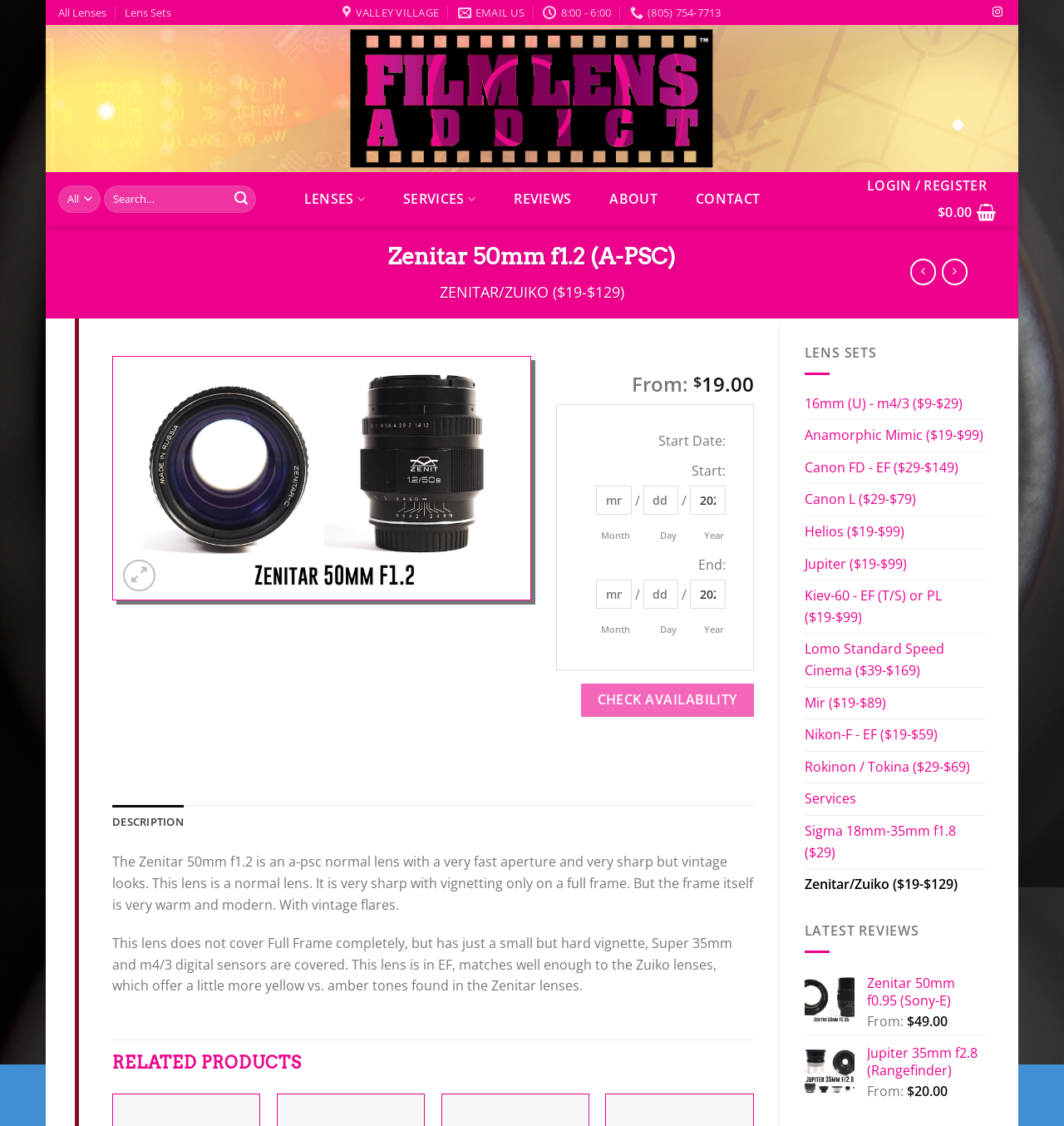What is the price of the Zenitar 50mm f0.95 lens?
Using the image, respond with a single word or phrase.

$49.00